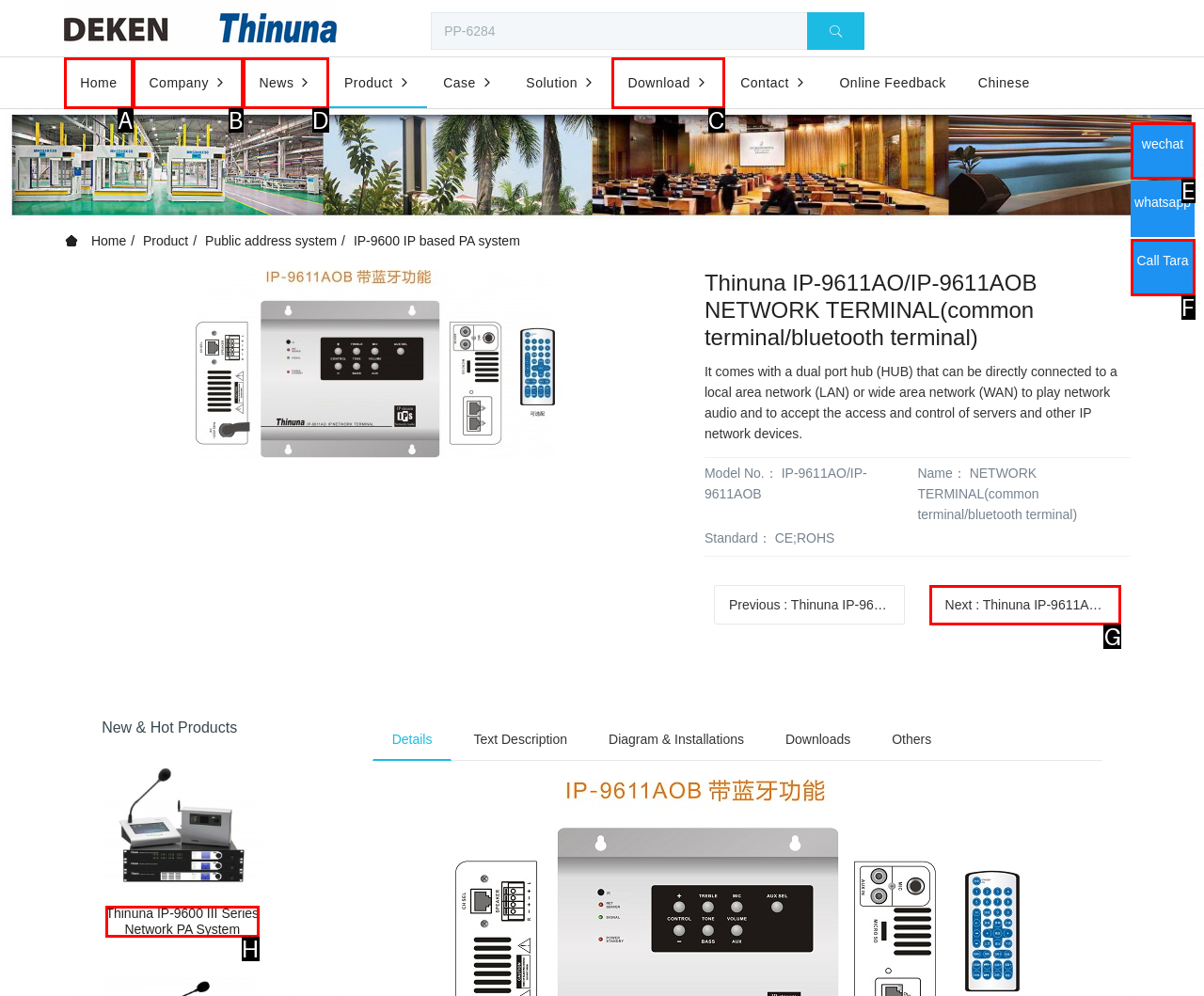Determine which HTML element should be clicked for this task: View news
Provide the option's letter from the available choices.

D